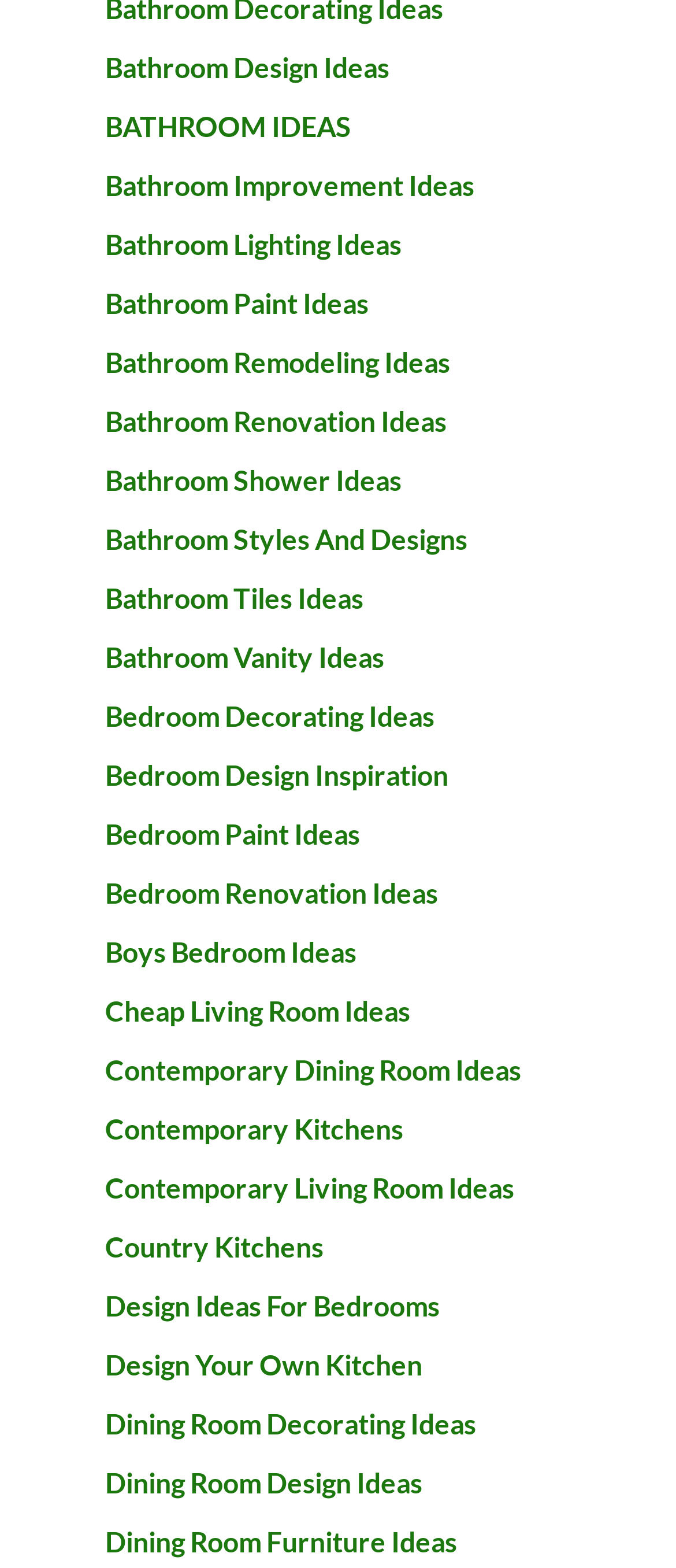Please answer the following question using a single word or phrase: 
What is the first link on the webpage?

Bathroom Design Ideas